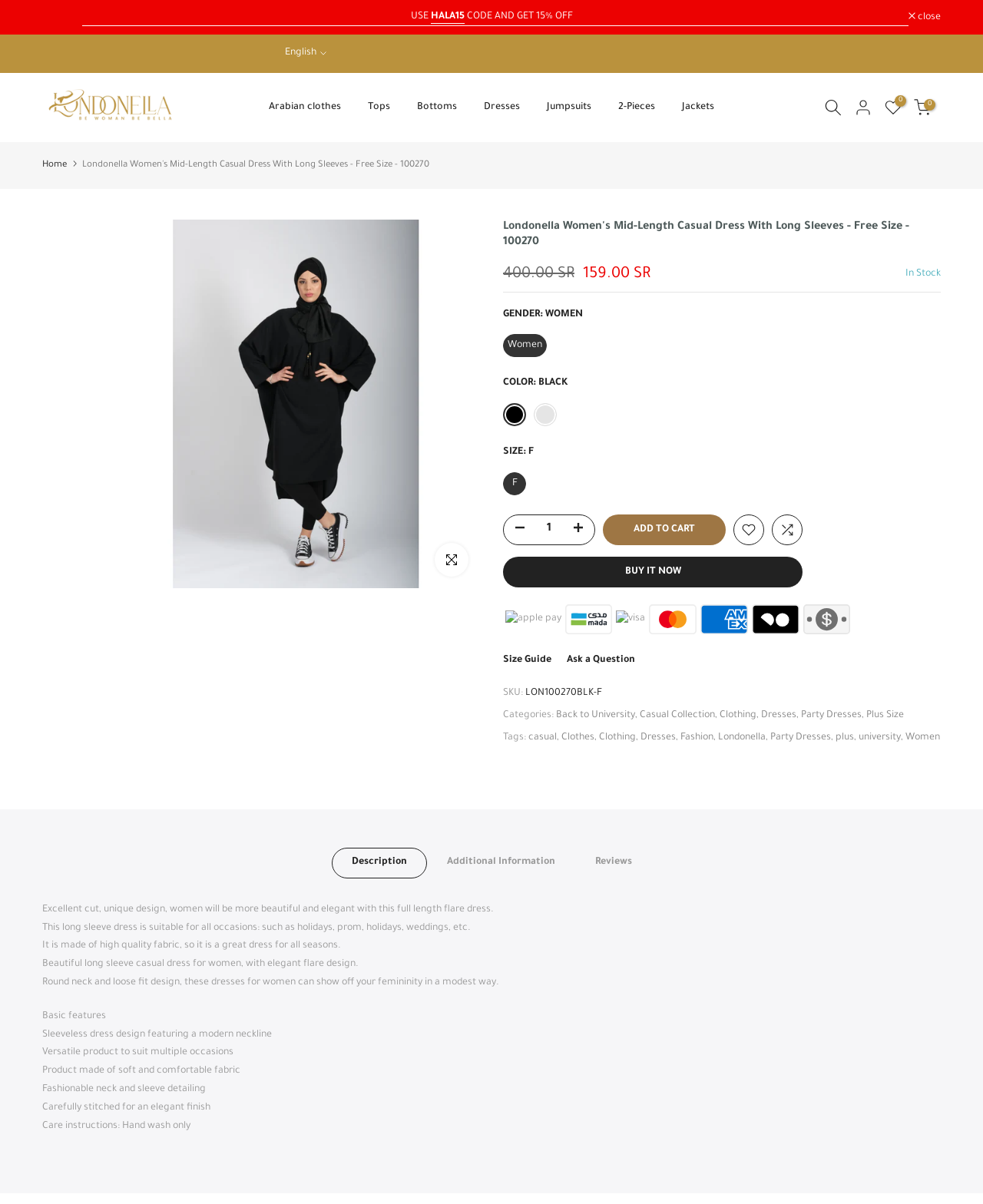Please provide a brief answer to the question using only one word or phrase: 
What is the color of the dress?

Black